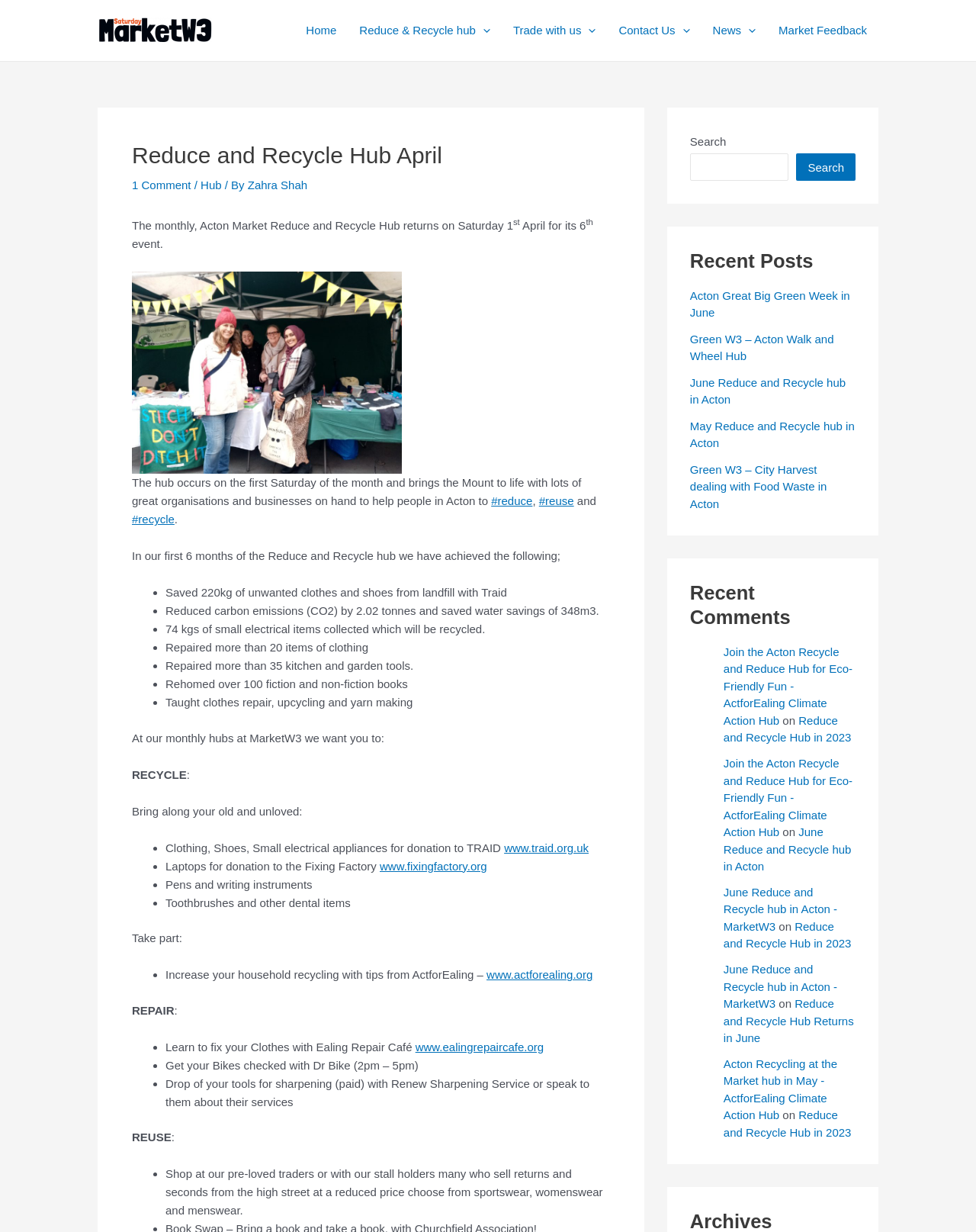Carefully examine the image and provide an in-depth answer to the question: What is the purpose of the Reduce and Recycle Hub?

The webpage explains that the hub brings together organizations and businesses to help people in Acton reduce, reuse, and recycle, as mentioned in the text 'The hub occurs on the first Saturday of the month and brings the Mount to life with lots of great organisations and businesses on hand to help people in Acton to reduce, reuse, and recycle.'